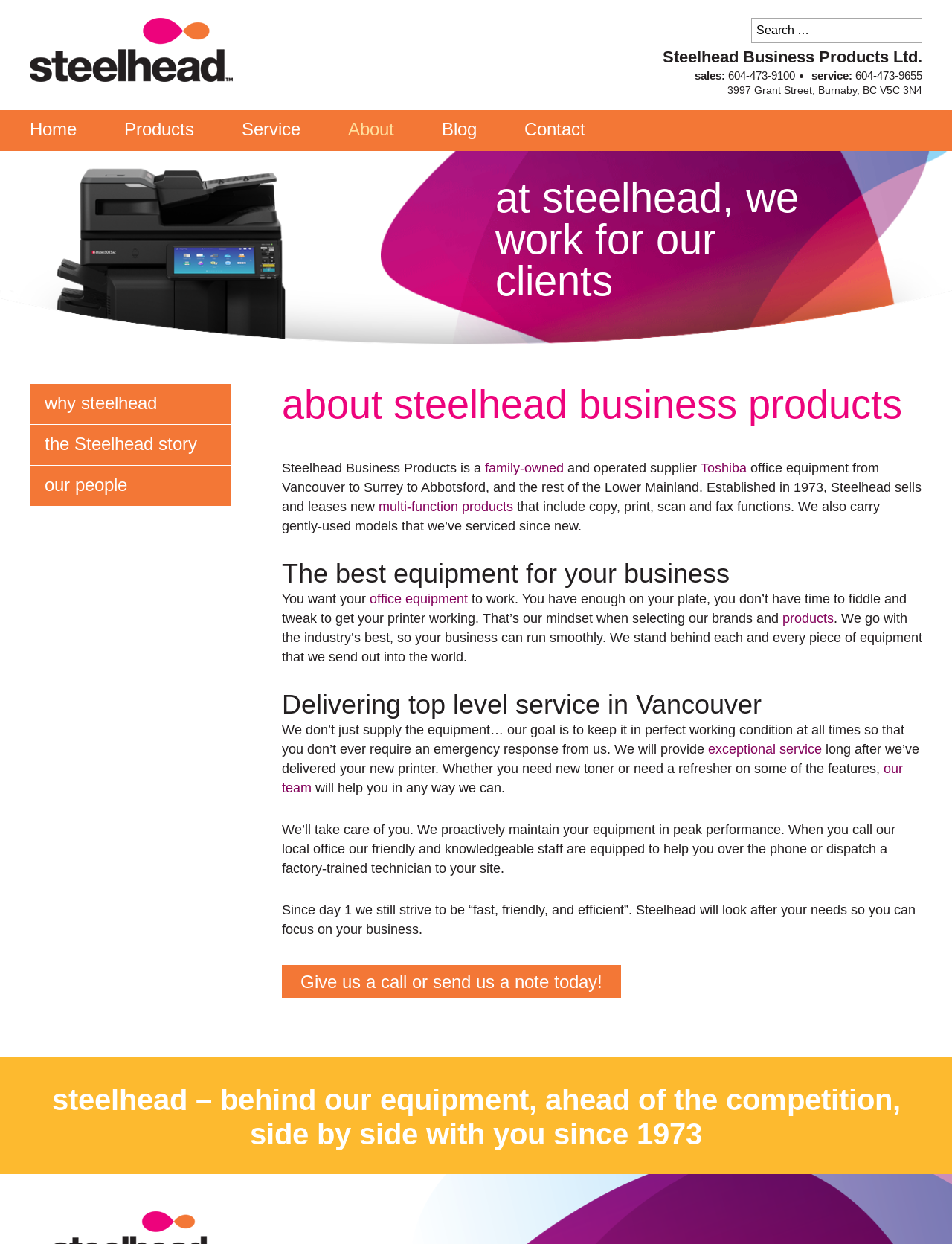Based on the image, please respond to the question with as much detail as possible:
Where is the company located?

I found the location by reading the text on the page, which mentions 'Vancouver to Surrey to Abbotsford, and the rest of the Lower Mainland' as the areas they serve.